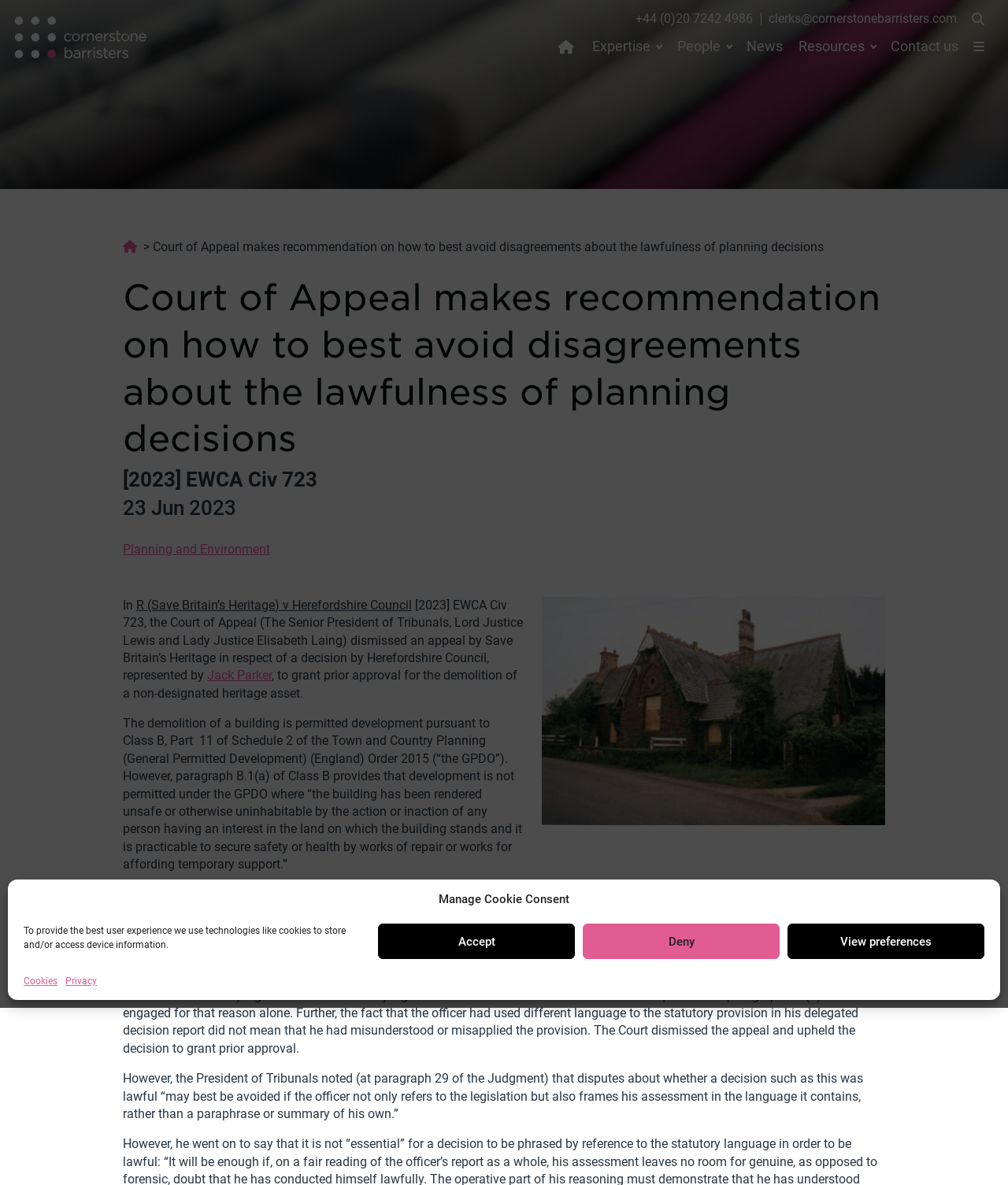What is the phone number of the law firm?
Make sure to answer the question with a detailed and comprehensive explanation.

I found the answer by looking at the top-right corner of the webpage, where the contact information of the law firm is displayed, including the phone number.